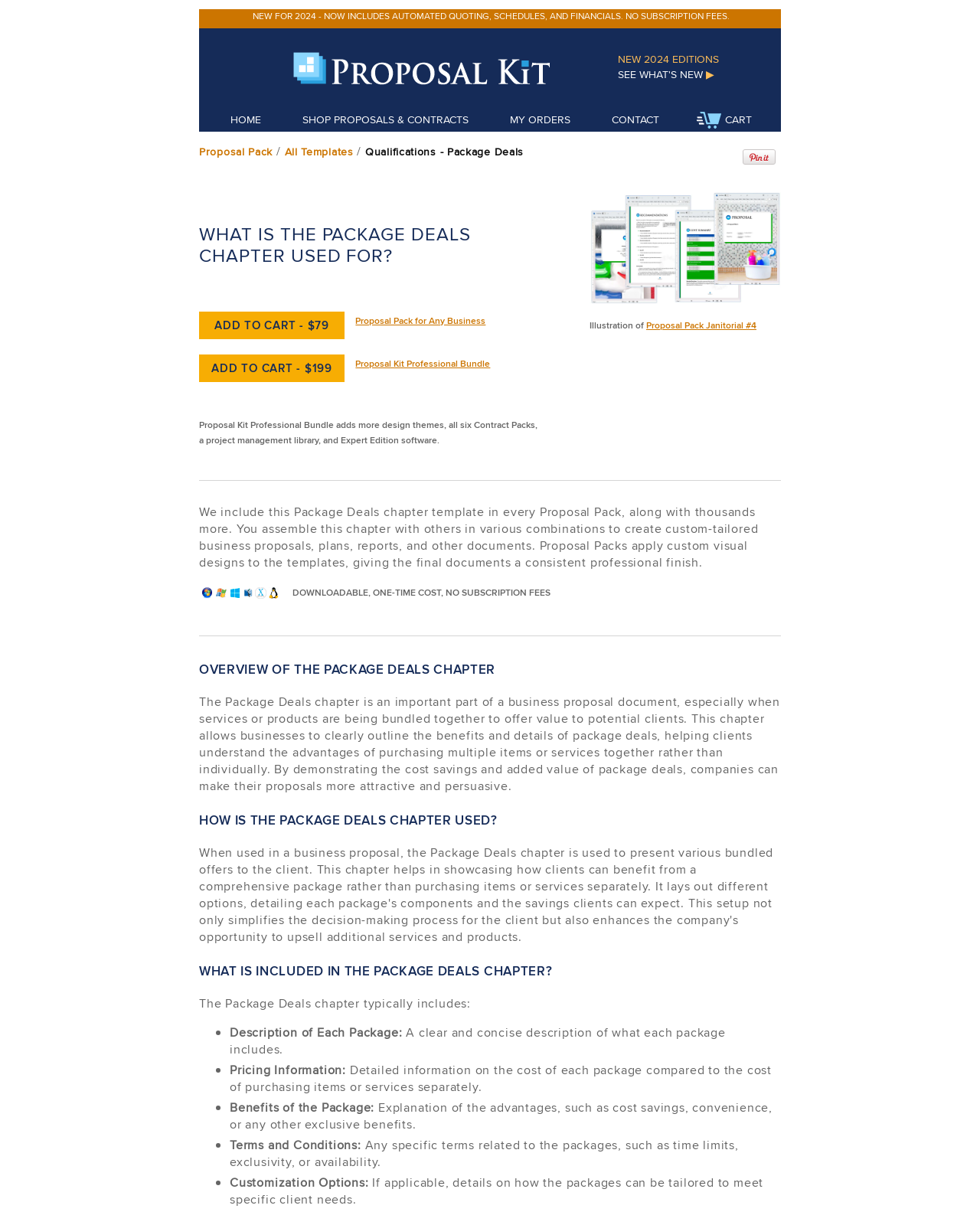What is included in the Package Deals chapter?
We need a detailed and meticulous answer to the question.

I found the answer by reading the list of items included in the Package Deals chapter, which are described in the static text elements with list markers.